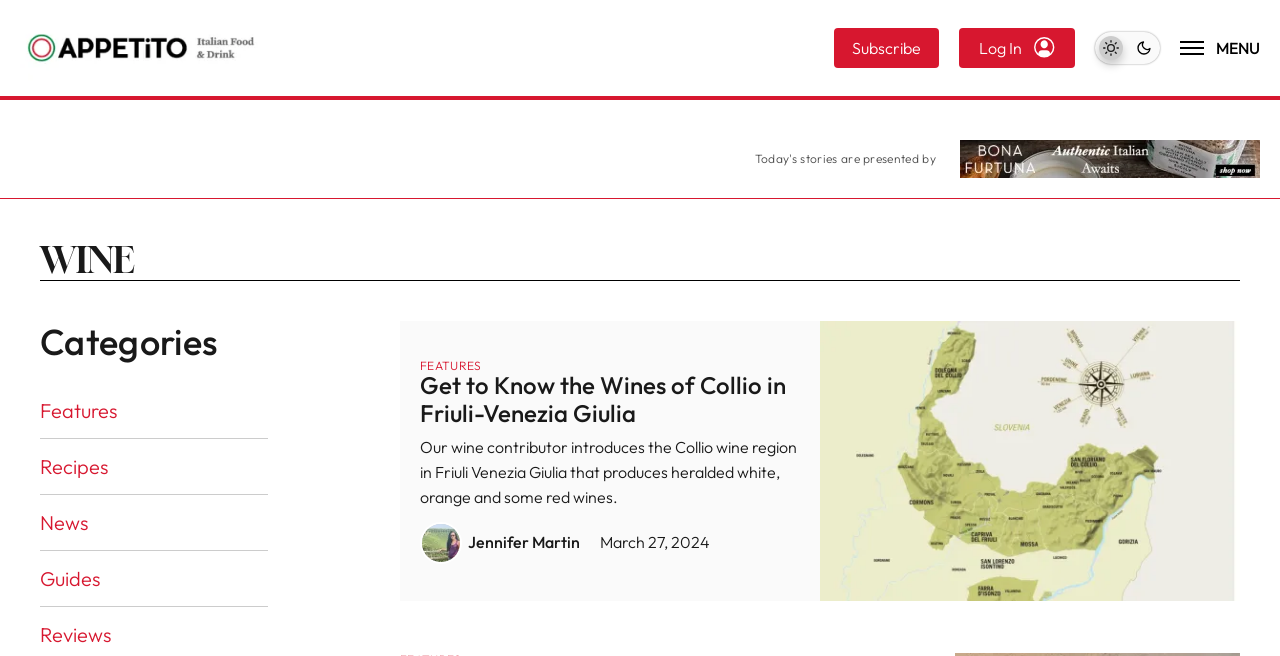Who is the author of the article 'Get to Know the Wines of Collio in Friuli-Venezia Giulia'?
Use the screenshot to answer the question with a single word or phrase.

Jennifer Martin